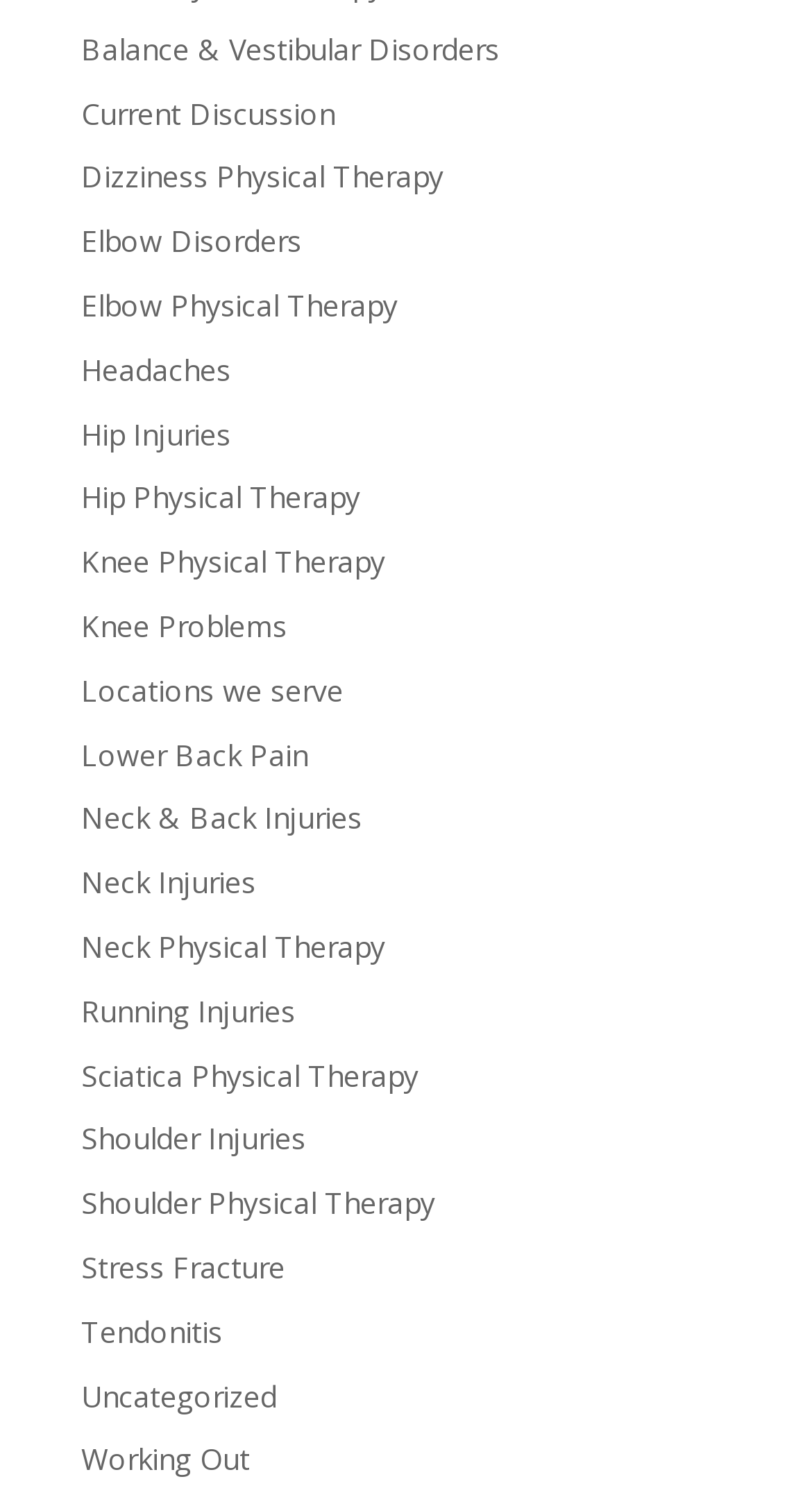How many links are related to neck problems?
Please provide a single word or phrase based on the screenshot.

3